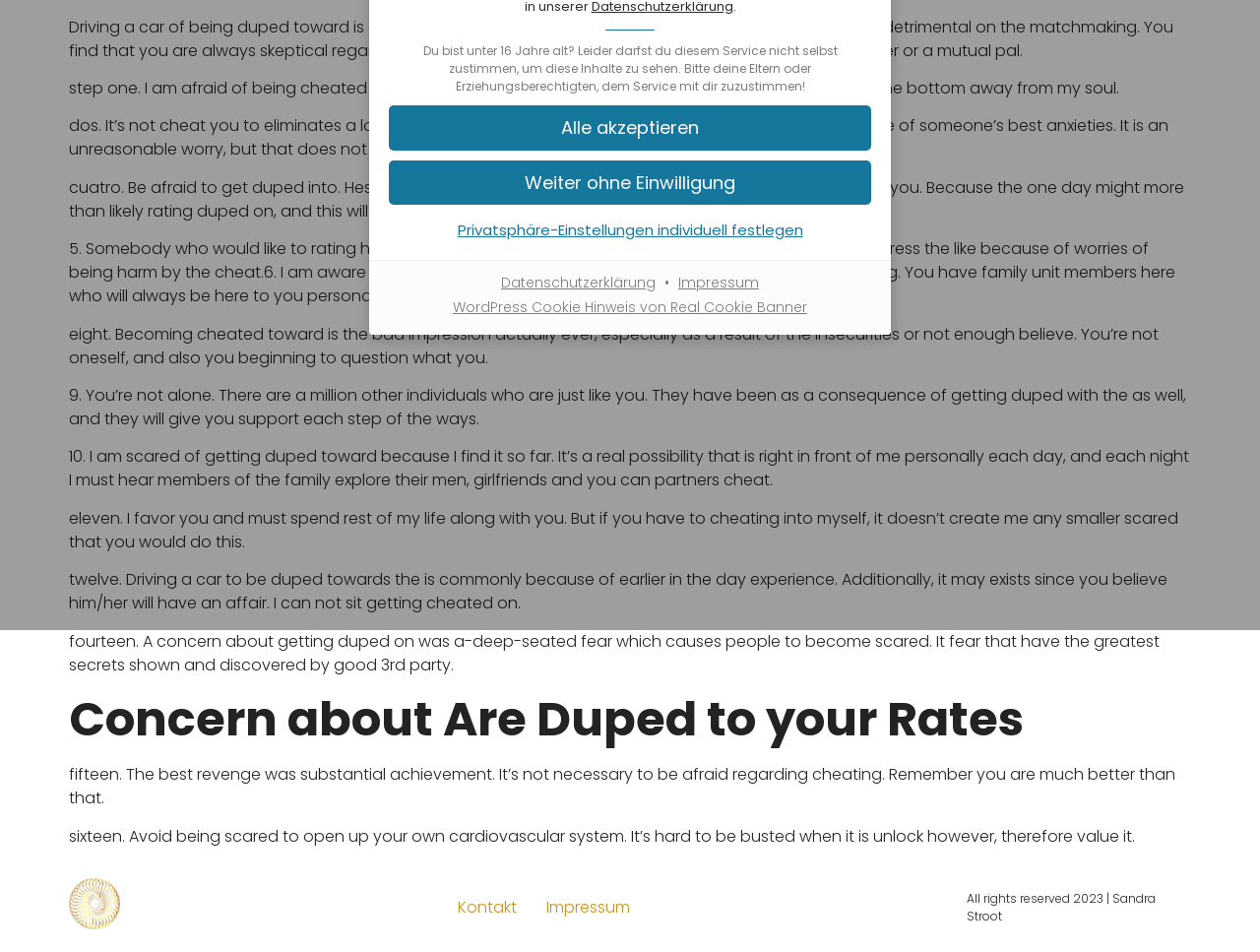Find and provide the bounding box coordinates for the UI element described here: "alt="Sandra Stroot"". The coordinates should be given as four float numbers between 0 and 1: [left, top, right, bottom].

[0.055, 0.923, 0.095, 0.983]